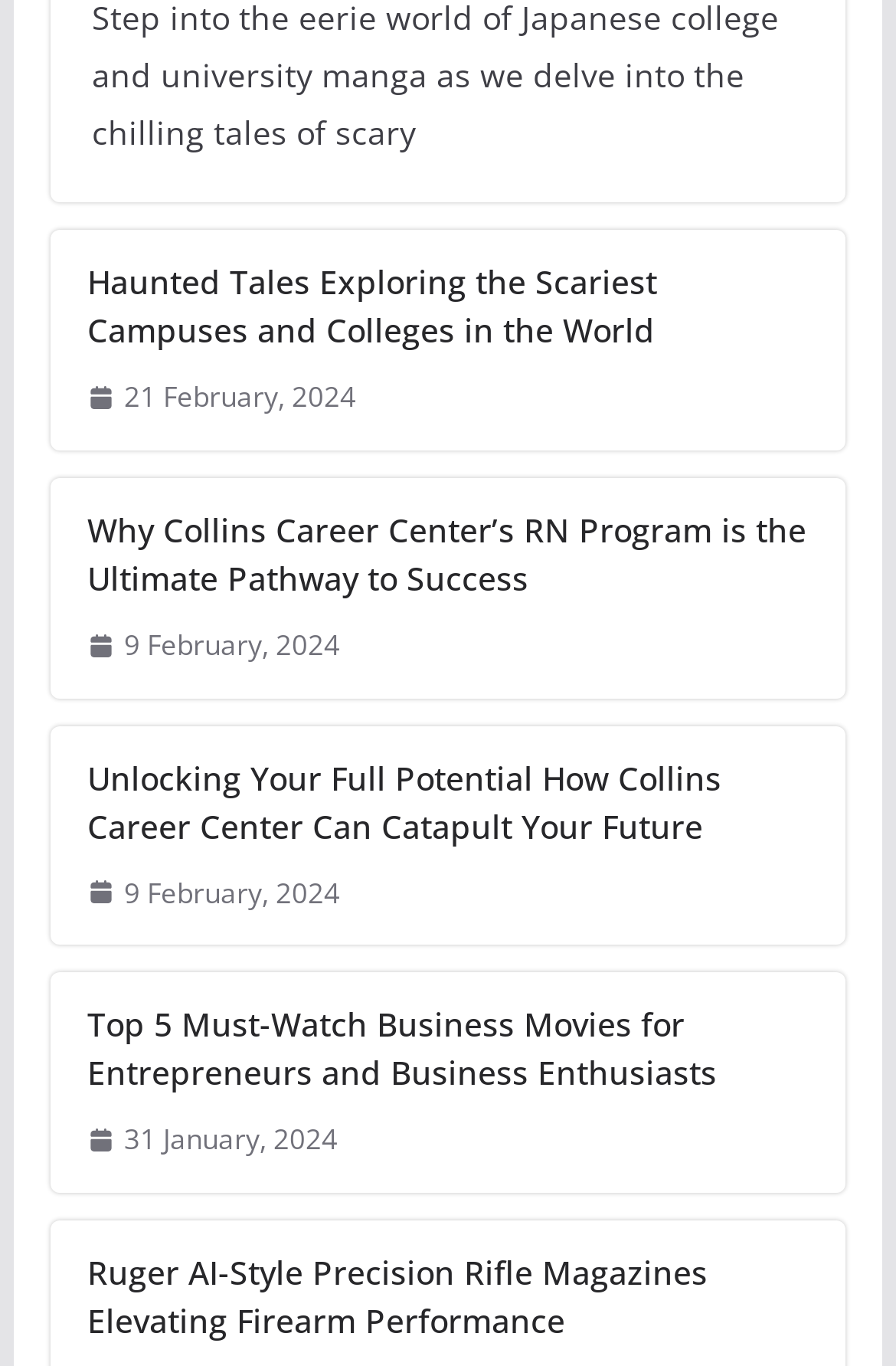Determine the bounding box coordinates of the area to click in order to meet this instruction: "Explore the article about Ruger AI-Style Precision Rifle Magazines Elevating Firearm Performance".

[0.097, 0.913, 0.903, 0.984]